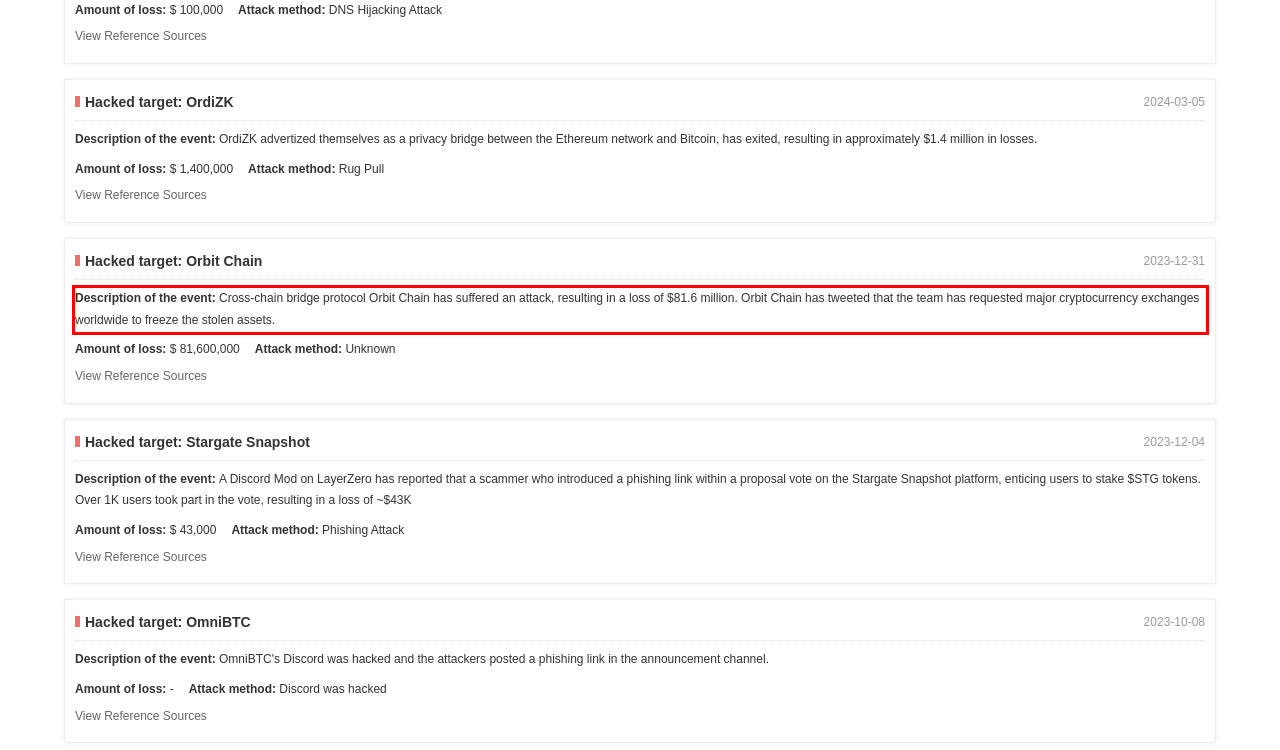Observe the screenshot of the webpage, locate the red bounding box, and extract the text content within it.

Description of the event: Cross-chain bridge protocol Orbit Chain has suffered an attack, resulting in a loss of $81.6 million. Orbit Chain has tweeted that the team has requested major cryptocurrency exchanges worldwide to freeze the stolen assets.